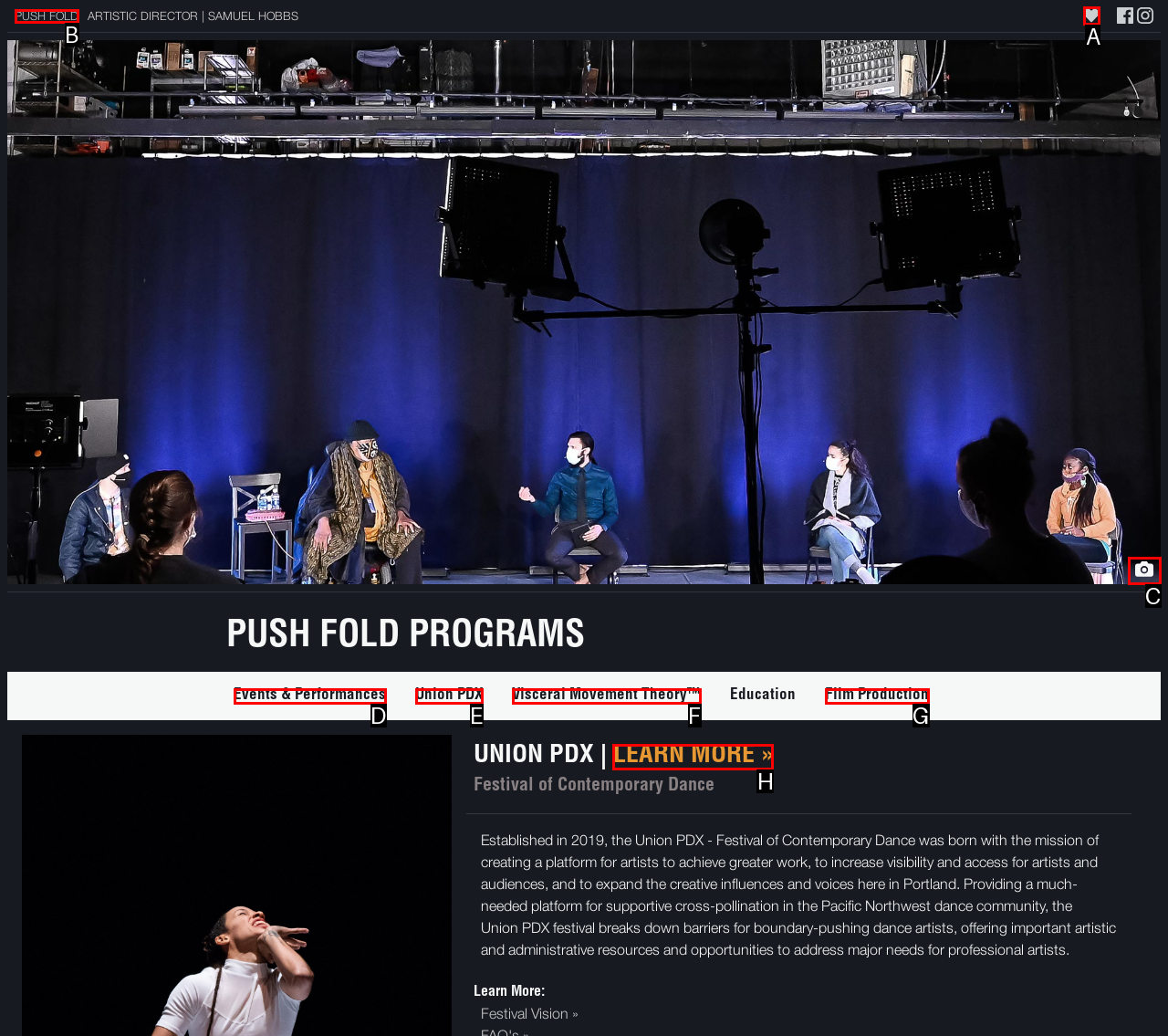Based on the choices marked in the screenshot, which letter represents the correct UI element to perform the task: Donate and sponsor?

A